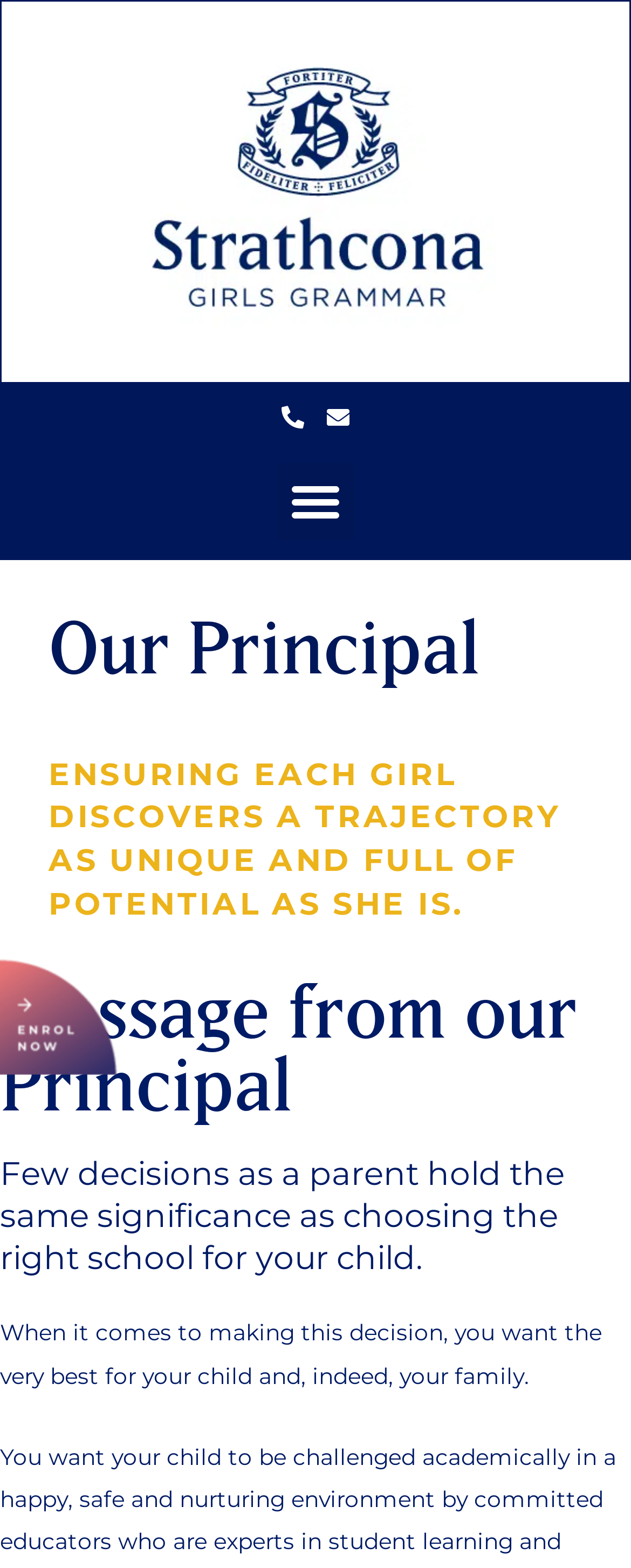Given the webpage screenshot, identify the bounding box of the UI element that matches this description: "alt="Enrol now button" title="enrolnowbutton"".

[0.0, 0.612, 0.185, 0.685]